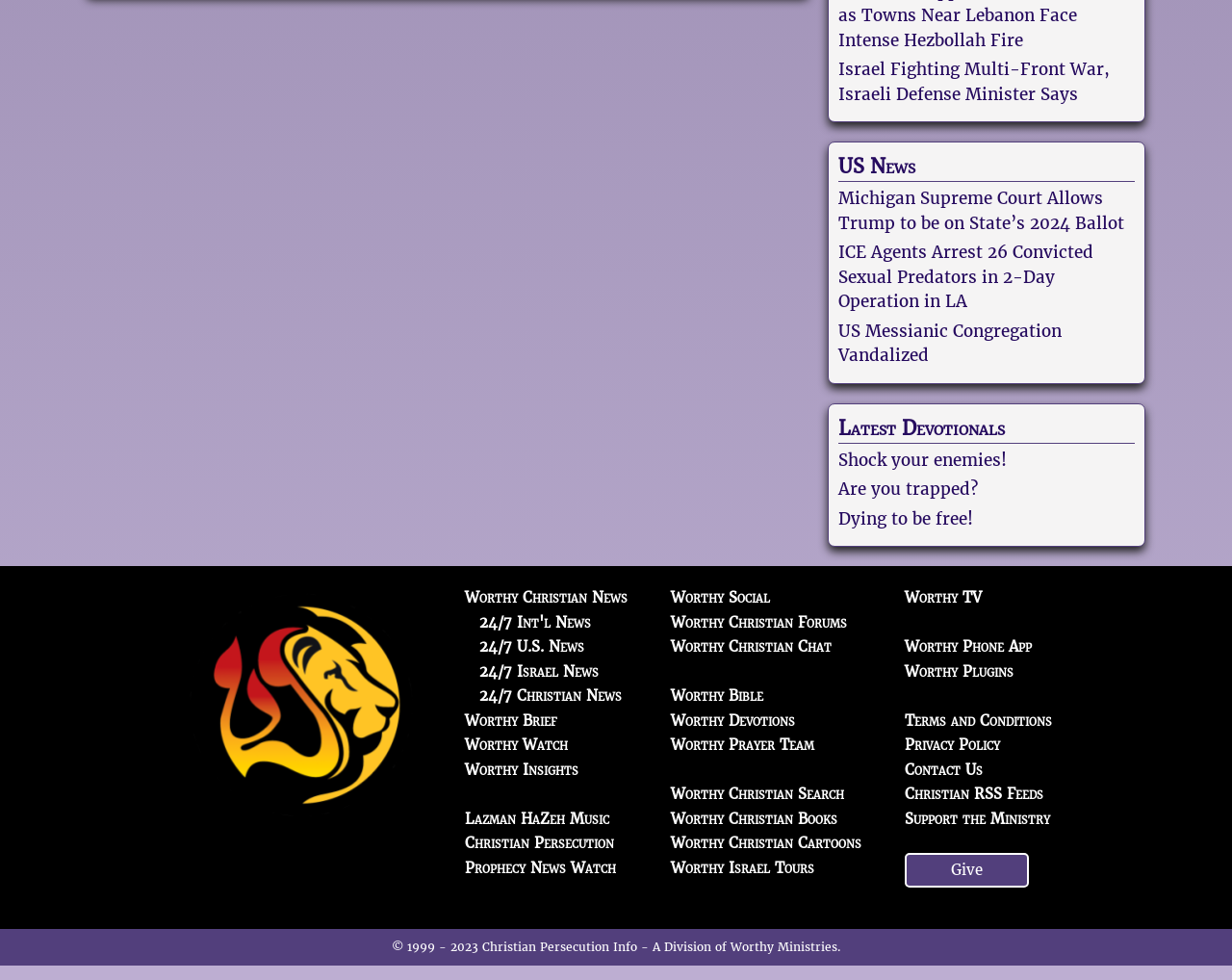Determine the bounding box coordinates of the area to click in order to meet this instruction: "Give to the Ministry".

[0.699, 0.87, 0.854, 0.906]